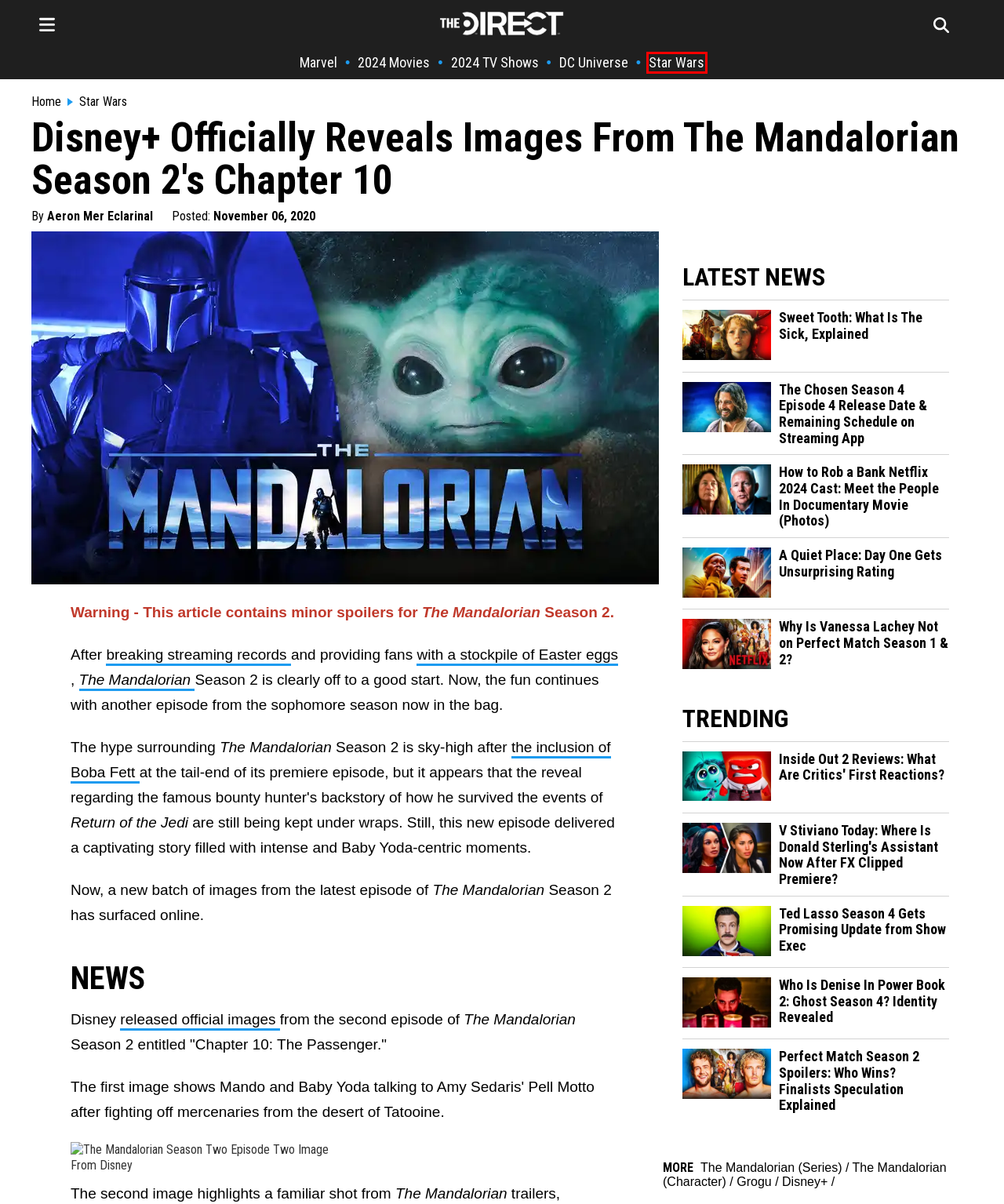Observe the provided screenshot of a webpage with a red bounding box around a specific UI element. Choose the webpage description that best fits the new webpage after you click on the highlighted element. These are your options:
A. Ted Lasso Season 4 Gets Promising Update from Show Exec
B. Who Is Denise In Power Book 2: Ghost Season 4? Identity Revealed
C. Perfect Match Season 2 Spoilers: Who Wins? Finalists Speculation Explained
D. Chapter 10 | Disney Plus Press
E. The Mandalorian (Disney+ 2019 - Present) | Latest News
F. Star Wars Universe News & Rumors | Latest Updates Today
G. New TV Series Coming Out: Every Release Date and Streaming Platform For 2024 | The Direct
H. MCU News | Marvel Cinematic Universe Latest Rumors

F